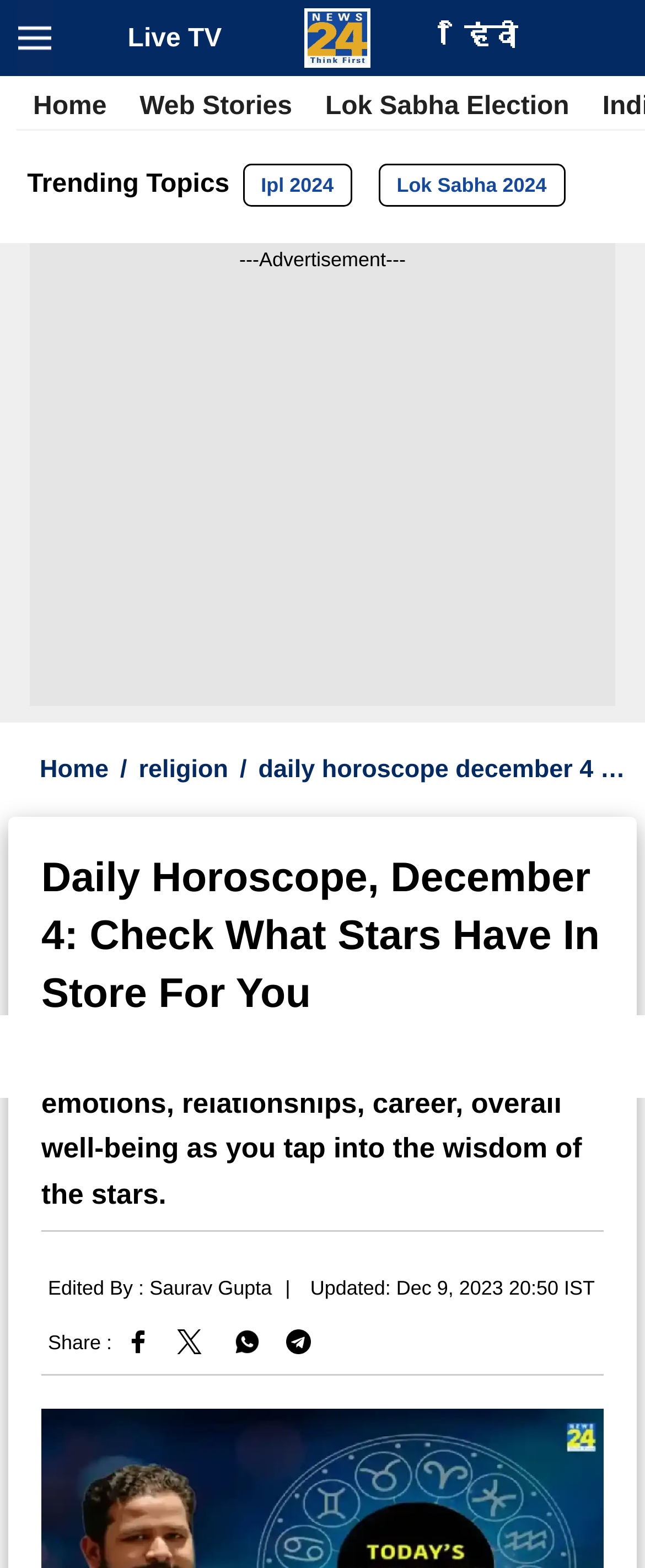What are the sharing options available?
Using the image as a reference, answer with just one word or a short phrase.

facebook, twitter, whatsapp, telegram